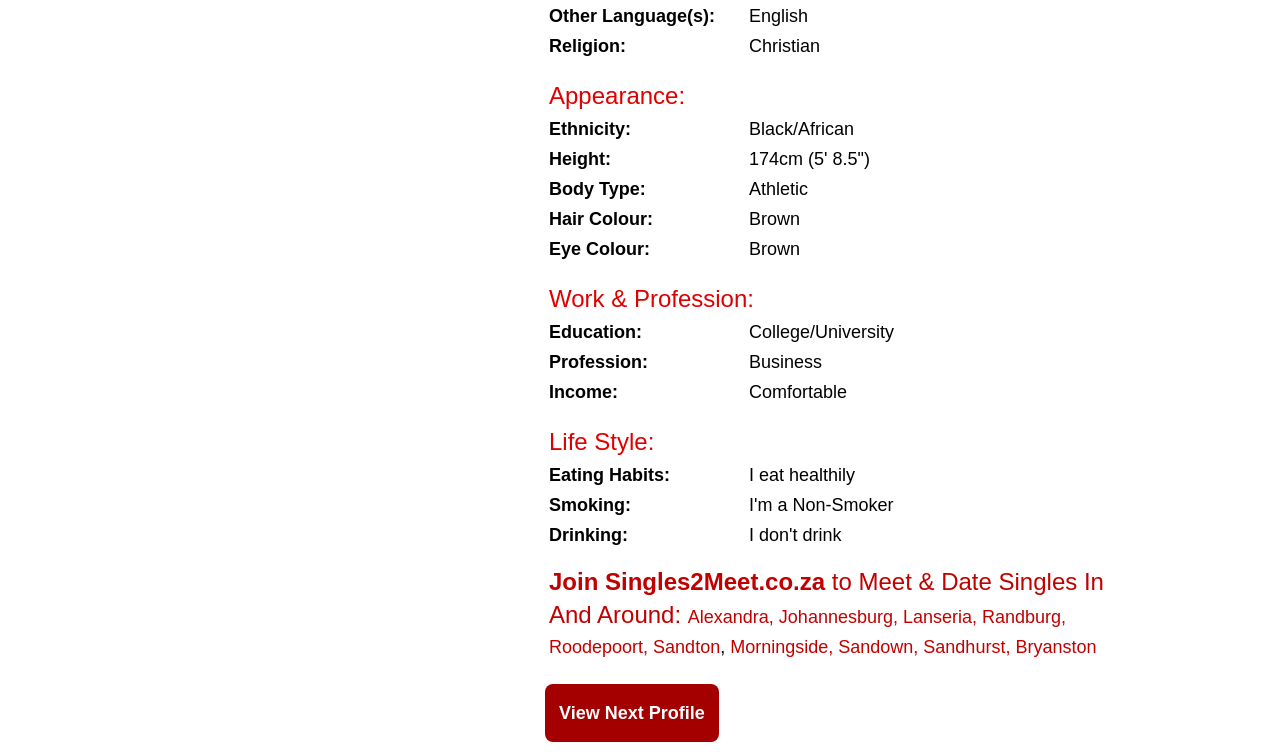Determine the bounding box coordinates of the section to be clicked to follow the instruction: "View profile in Johannesburg". The coordinates should be given as four float numbers between 0 and 1, formatted as [left, top, right, bottom].

[0.608, 0.807, 0.698, 0.834]